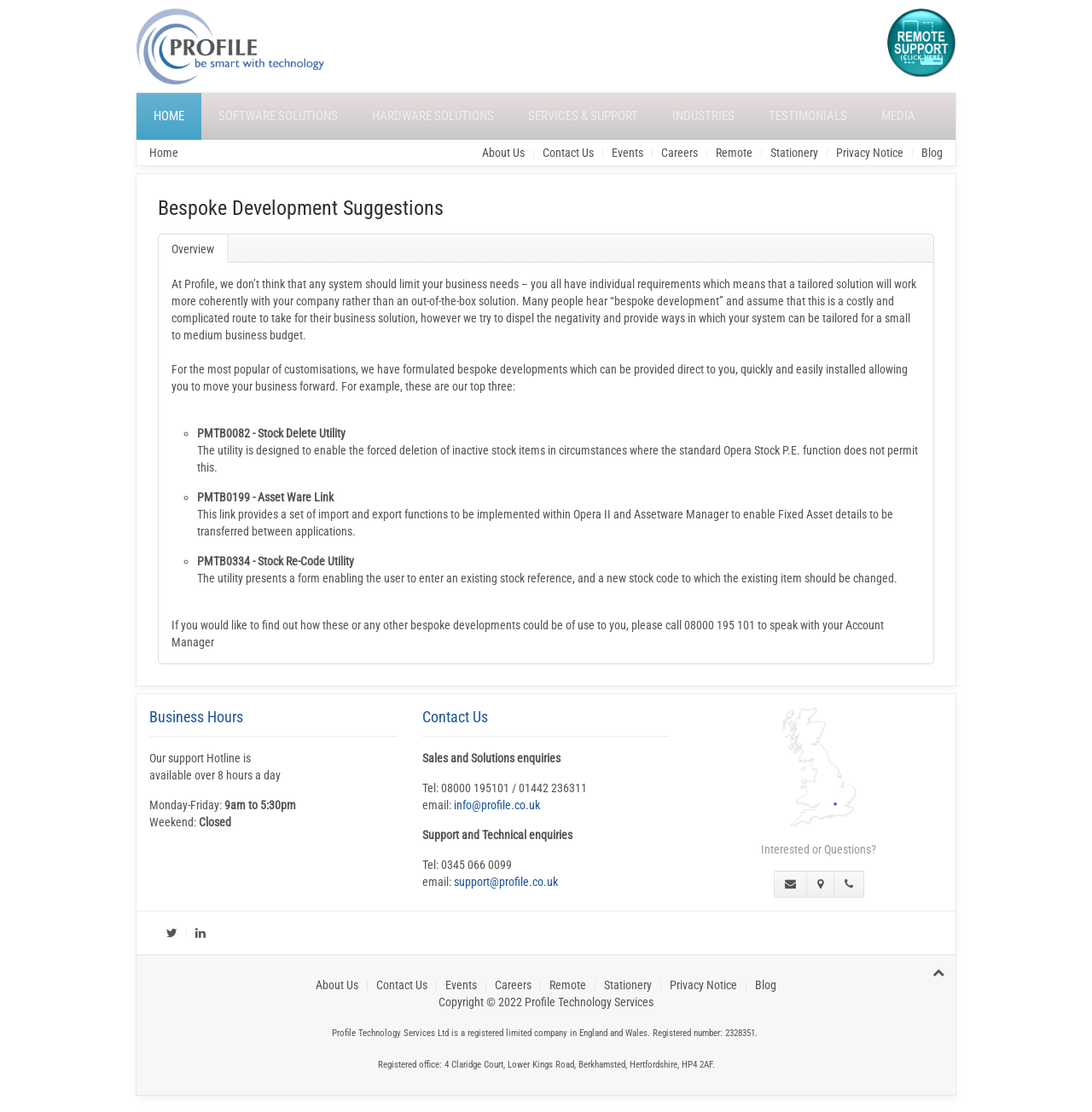Please identify the bounding box coordinates of the area that needs to be clicked to follow this instruction: "Click the Bespoke Development Suggestions heading".

[0.145, 0.175, 0.855, 0.198]